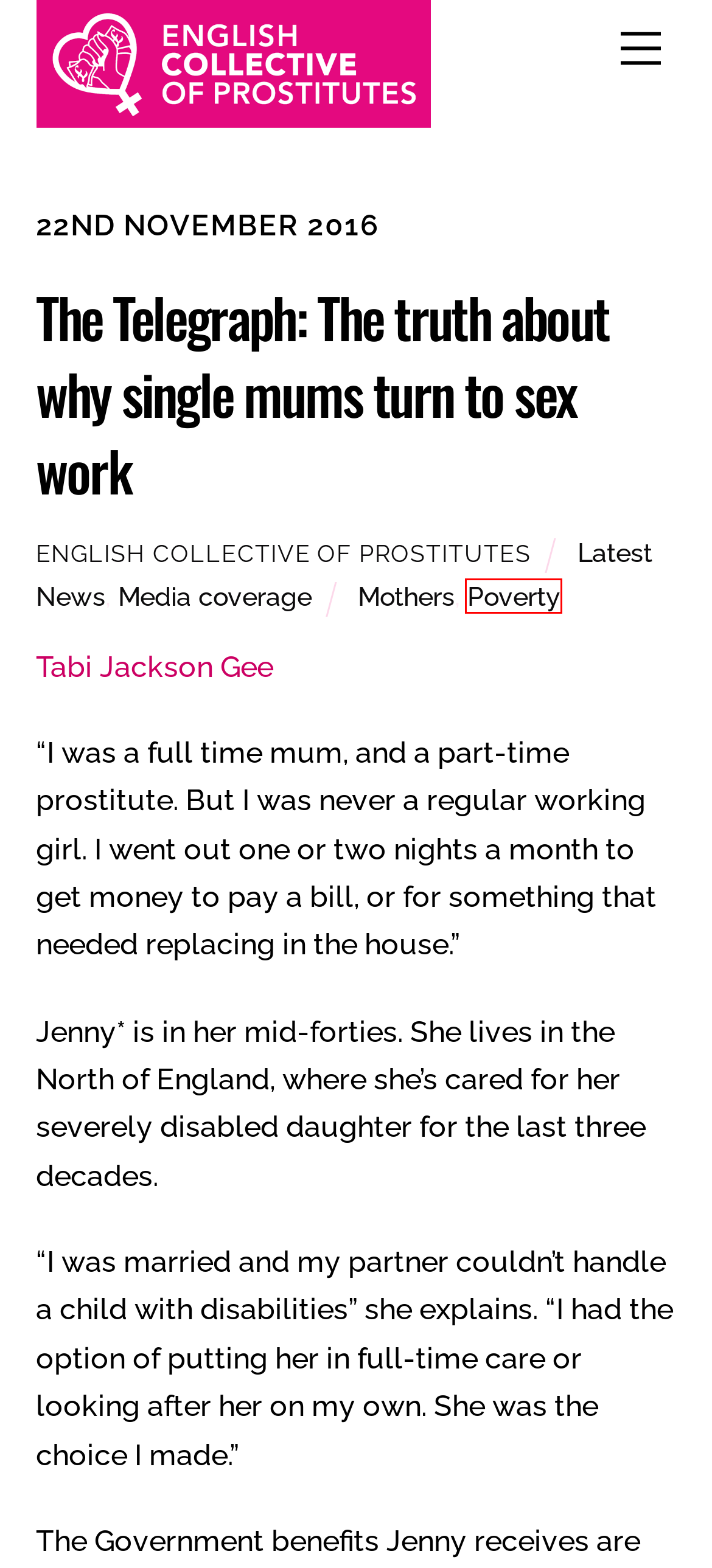Inspect the screenshot of a webpage with a red rectangle bounding box. Identify the webpage description that best corresponds to the new webpage after clicking the element inside the bounding box. Here are the candidates:
A. Mothers Archives - English Collective of Prostitutes
B. Poverty Archives - English Collective of Prostitutes
C. Latest News Archives - English Collective of Prostitutes
D. Decriminalisation Archives - English Collective of Prostitutes
E. Media coverage Archives - English Collective of Prostitutes
F. Trade Unions Archives - English Collective of Prostitutes
G. English Collective of Prostitutes - English Collective of Prostitutes
H. English Collective of Prostitutes, Author at English Collective of Prostitutes

B